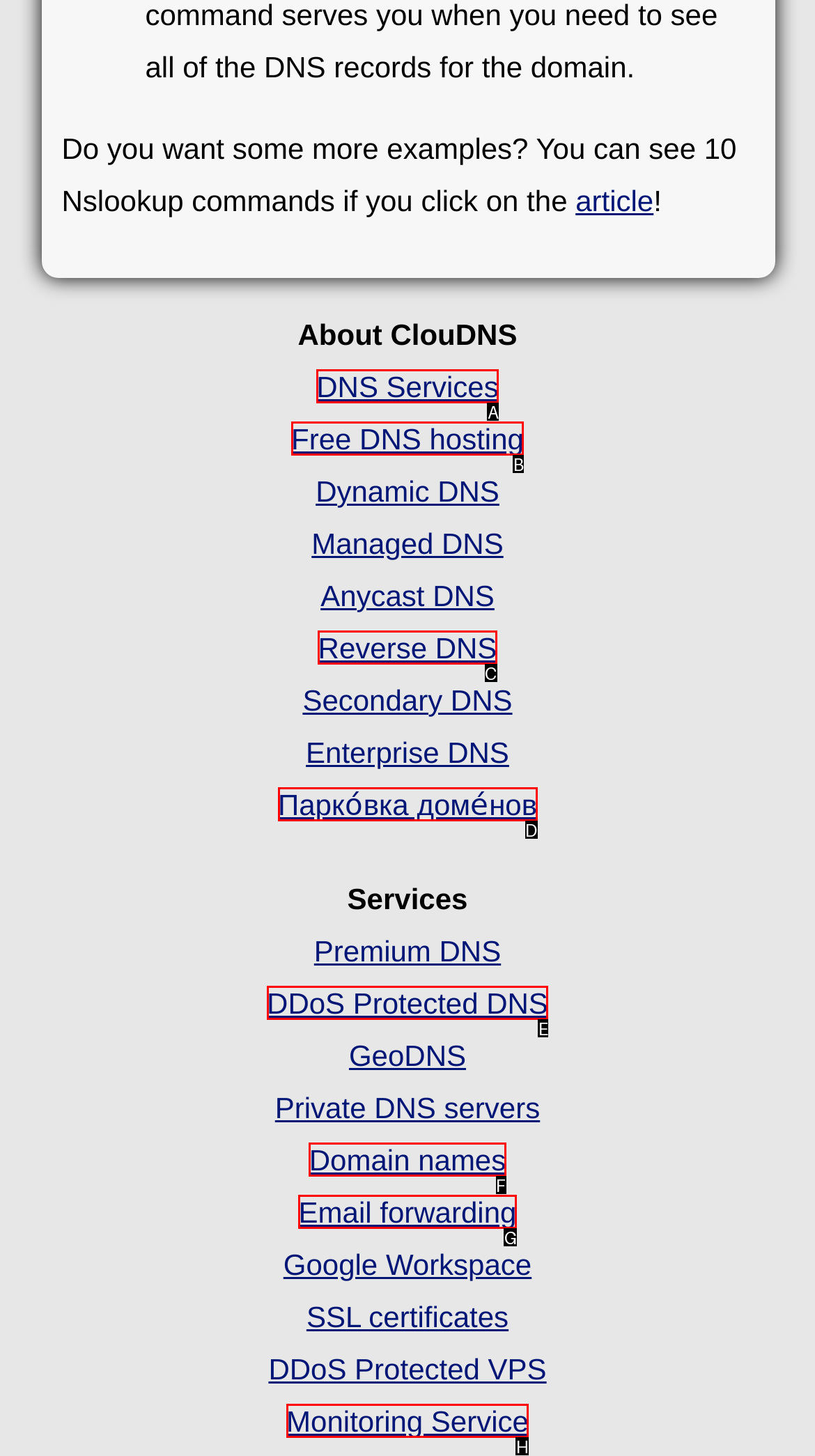Identify the correct UI element to click to follow this instruction: View Email forwarding
Respond with the letter of the appropriate choice from the displayed options.

G